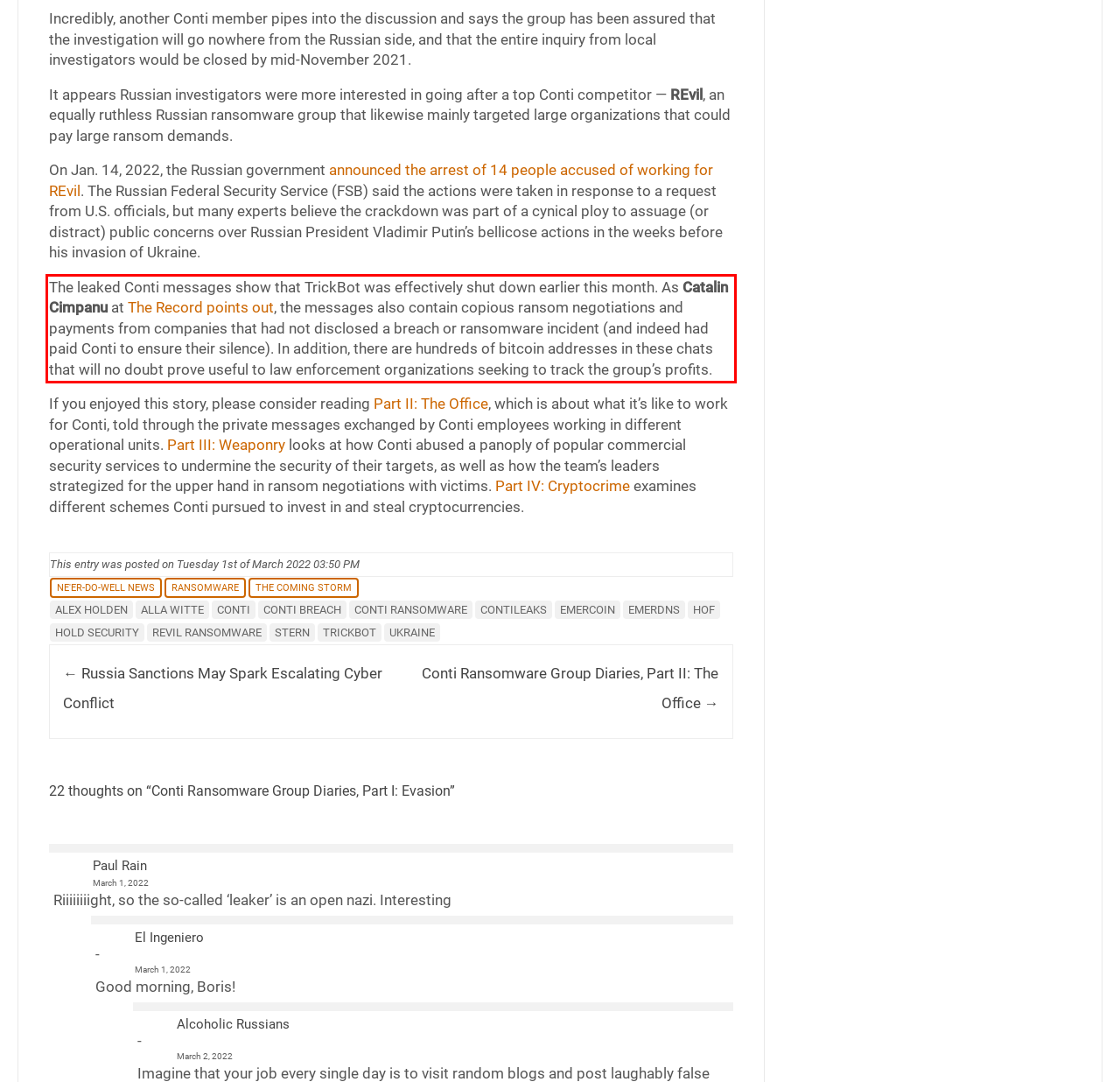Examine the webpage screenshot and use OCR to obtain the text inside the red bounding box.

The leaked Conti messages show that TrickBot was effectively shut down earlier this month. As Catalin Cimpanu at The Record points out, the messages also contain copious ransom negotiations and payments from companies that had not disclosed a breach or ransomware incident (and indeed had paid Conti to ensure their silence). In addition, there are hundreds of bitcoin addresses in these chats that will no doubt prove useful to law enforcement organizations seeking to track the group’s profits.